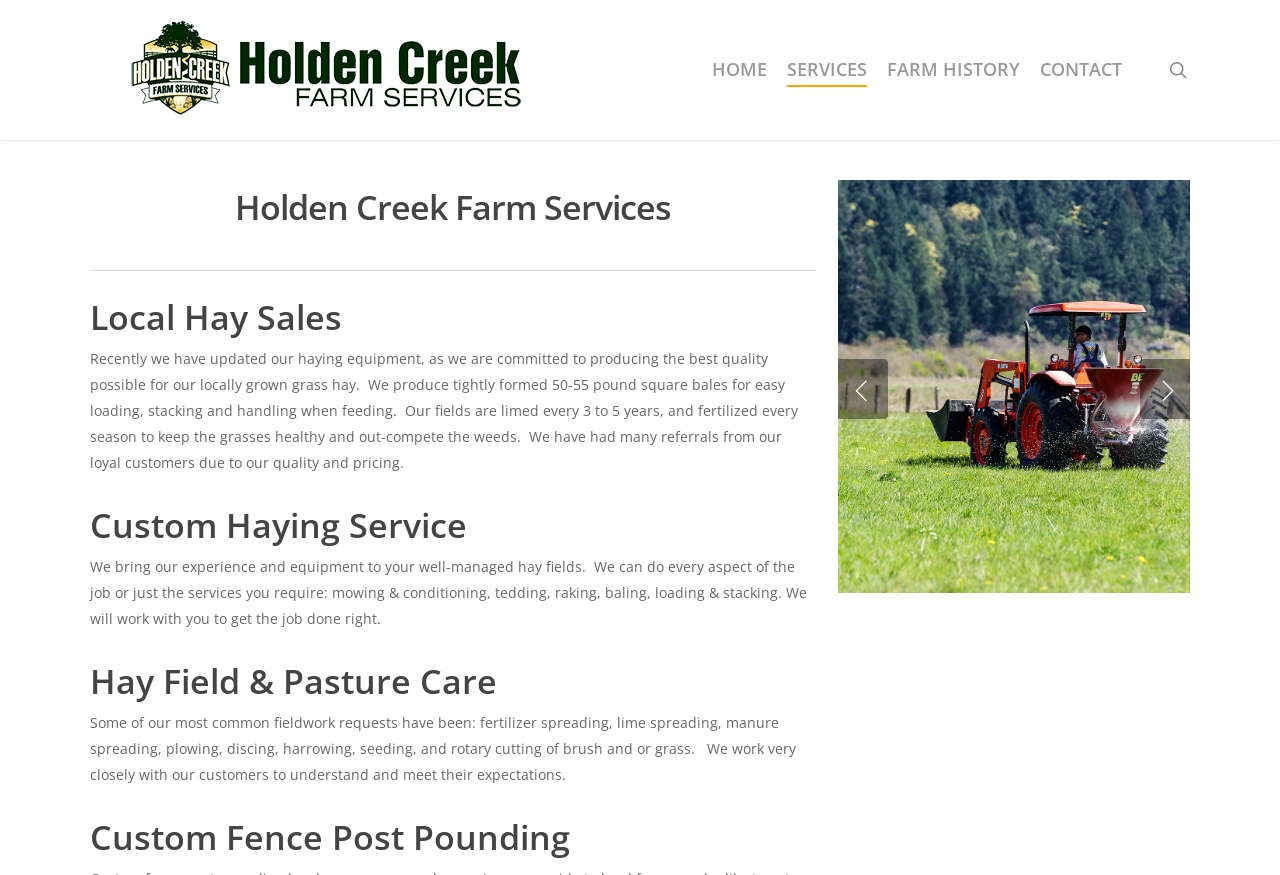Please locate the bounding box coordinates of the element that should be clicked to achieve the given instruction: "Click on 'Buy Smart Motorized Blinds Near Aurora ON'".

None